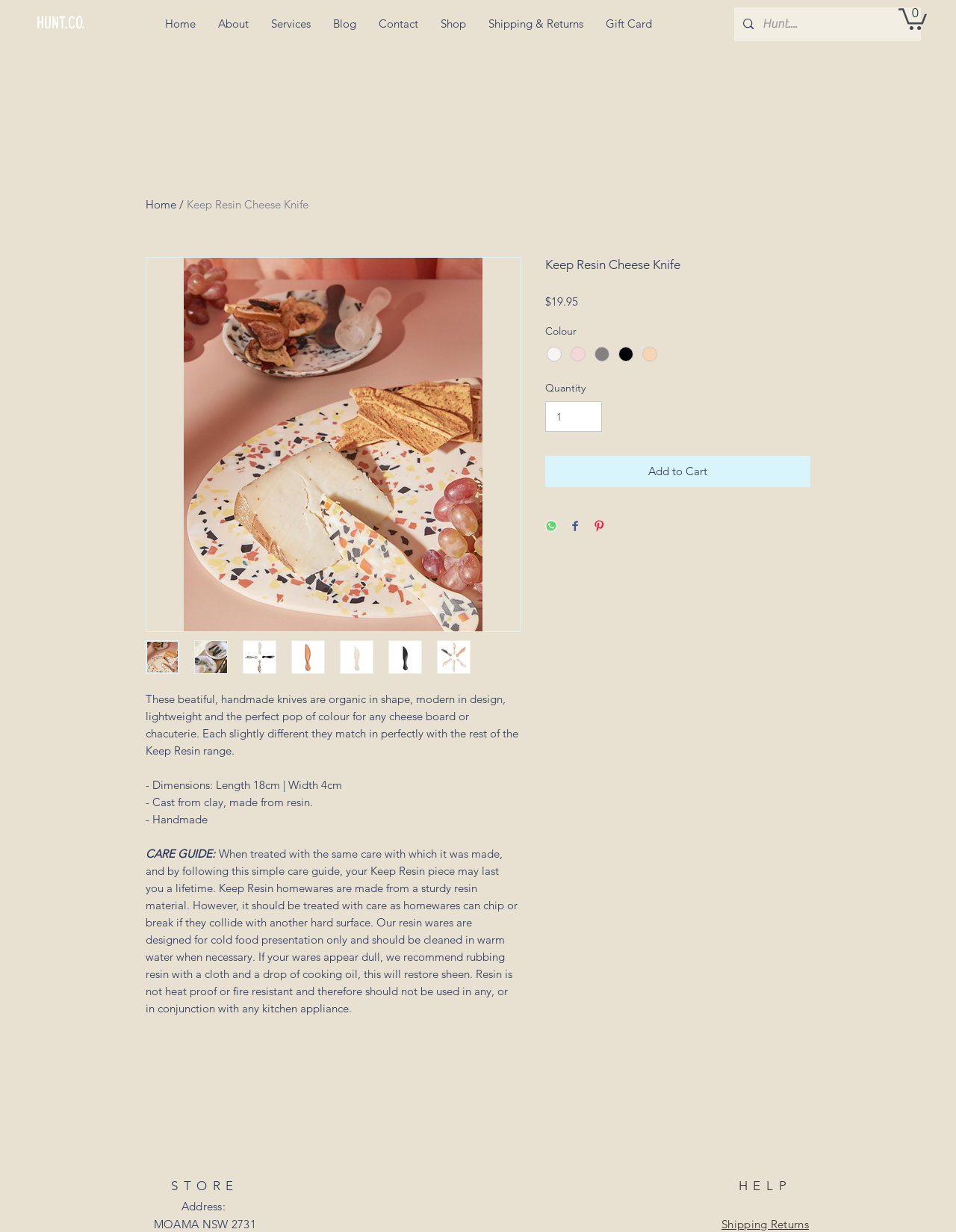What is the recommended way to clean the product?
Can you offer a detailed and complete answer to this question?

I found the cleaning instructions by looking at the care guide section, which states that the product should be cleaned in warm water when necessary.